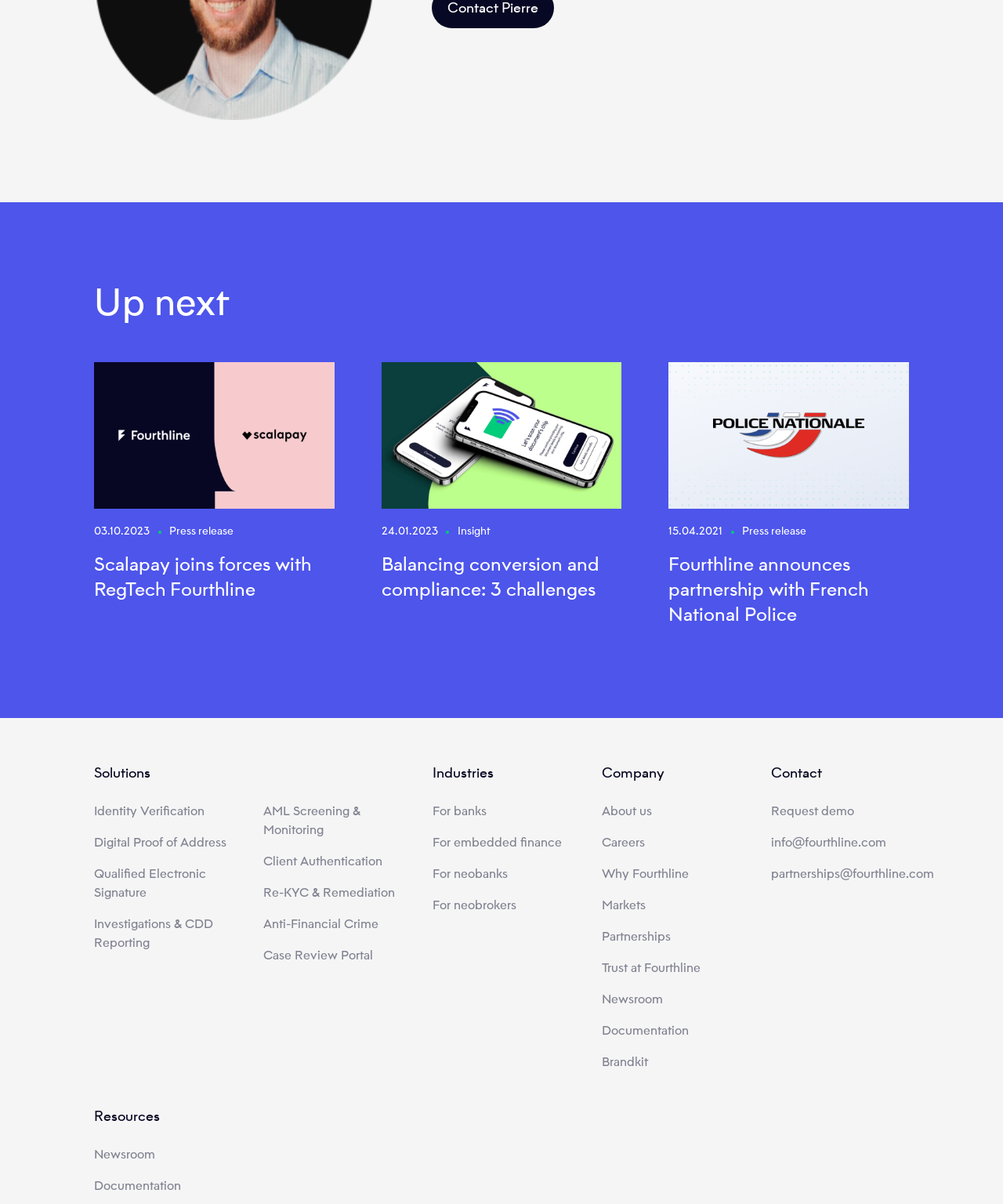Provide the bounding box coordinates of the HTML element this sentence describes: "Investigations & CDD Reporting". The bounding box coordinates consist of four float numbers between 0 and 1, i.e., [left, top, right, bottom].

[0.094, 0.758, 0.231, 0.793]